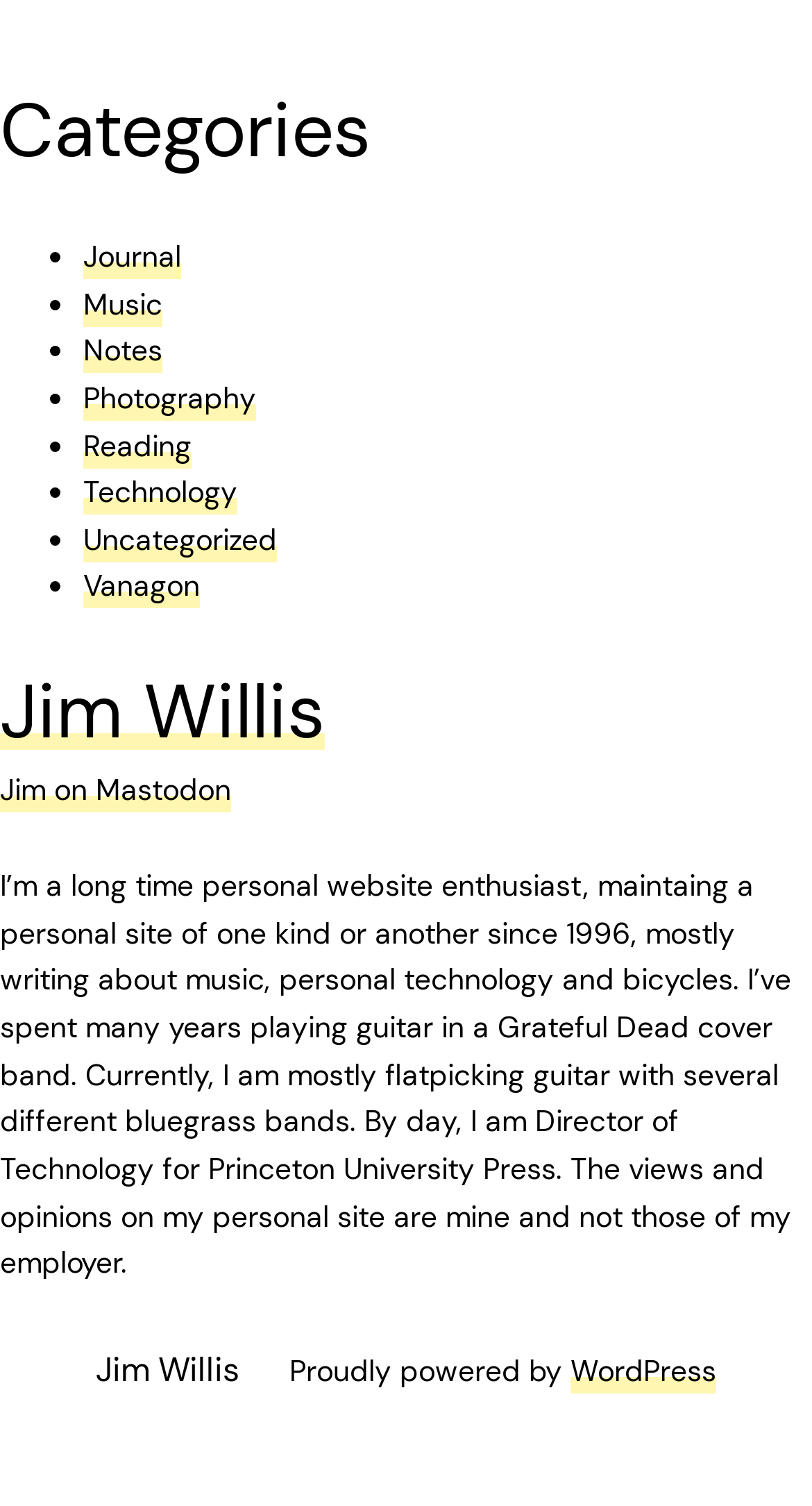What is the first category listed?
Look at the image and respond with a single word or a short phrase.

Journal